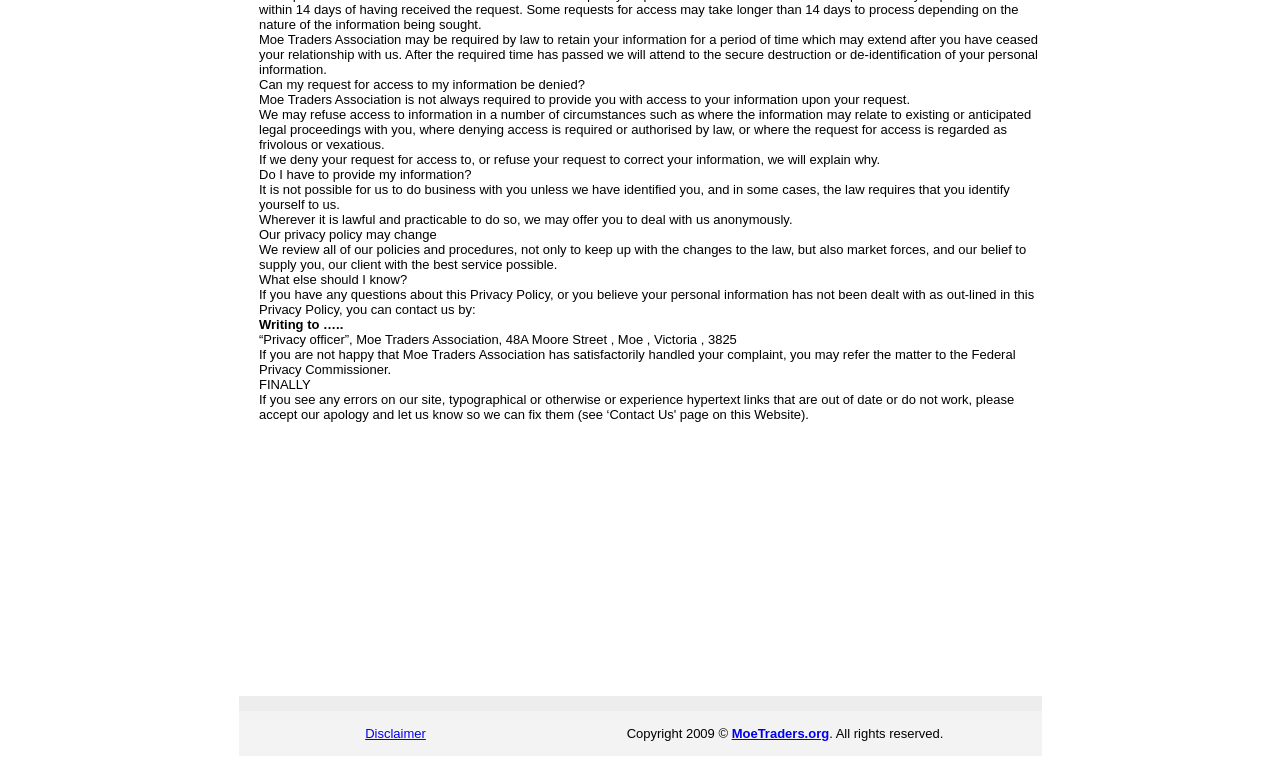Where is Moe Traders Association located?
Based on the visual, give a brief answer using one word or a short phrase.

Moe, Victoria, 3825